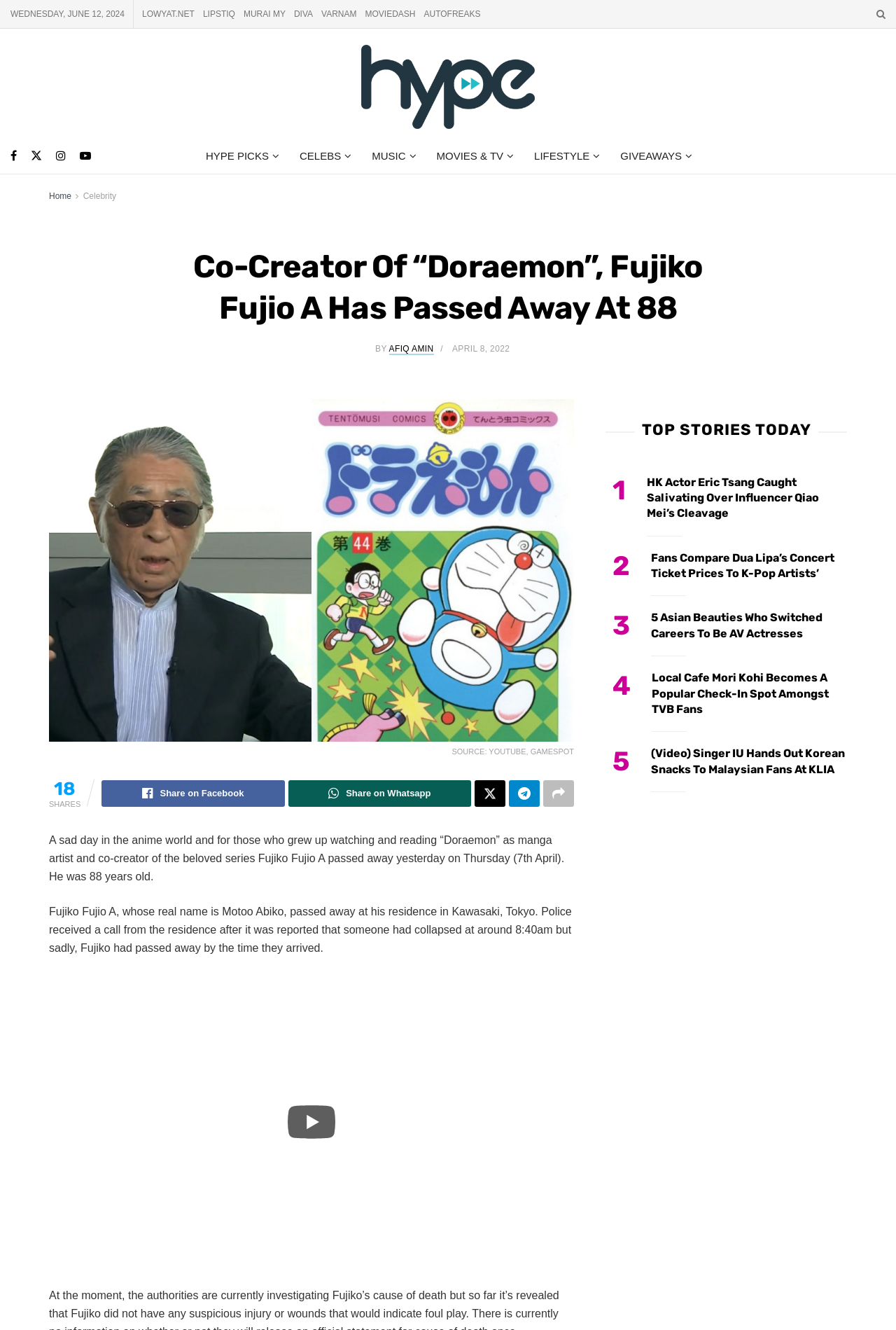What is the name of the manga artist who passed away?
Carefully analyze the image and provide a detailed answer to the question.

The article mentions that Fujiko Fujio A, whose real name is Motoo Abiko, passed away at his residence in Kawasaki, Tokyo.